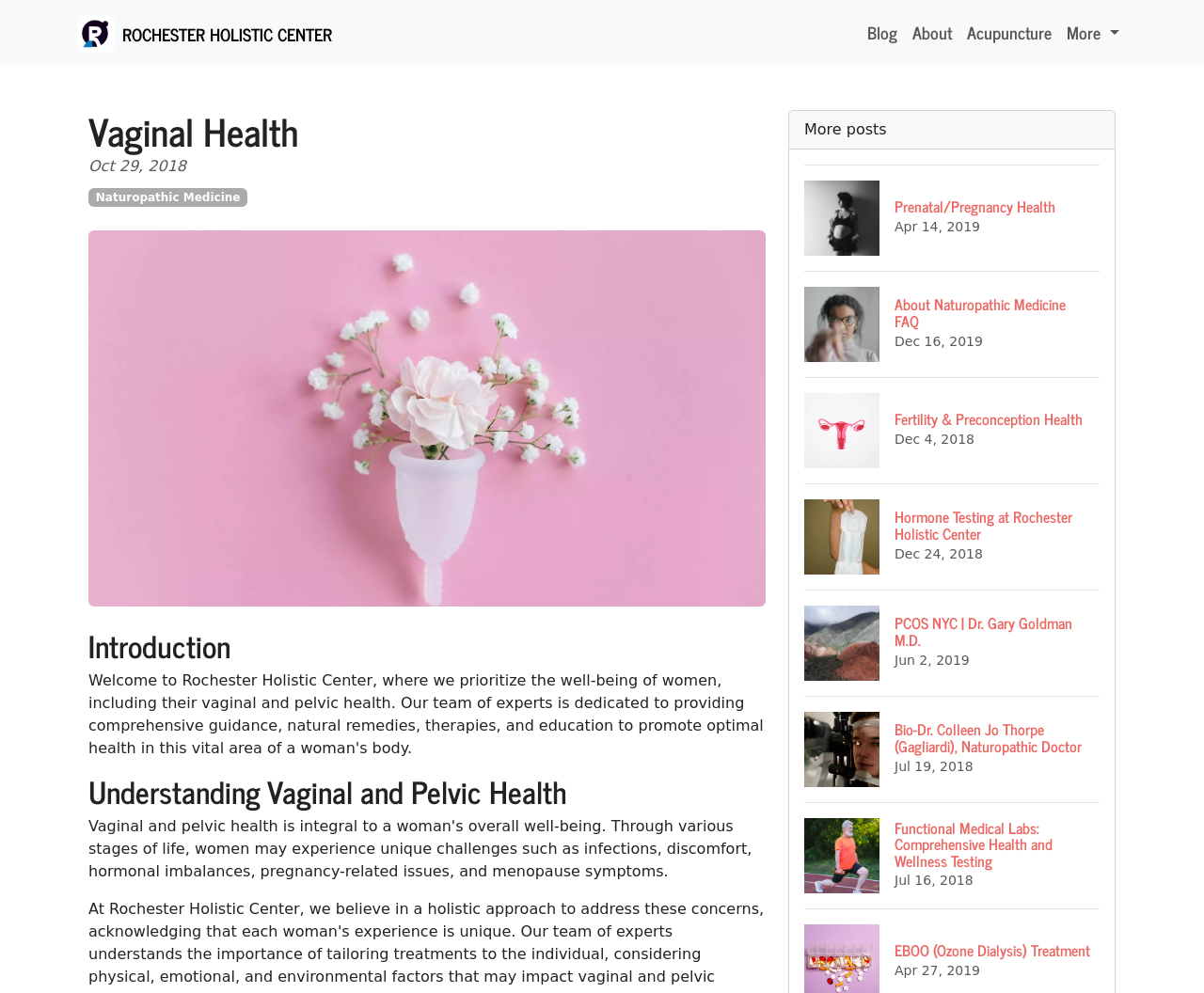Refer to the image and provide a thorough answer to this question:
What is the topic of the webpage?

I found the answer by looking at the heading 'Vaginal Health' which is a prominent element on the webpage, indicating that the webpage is about vaginal health.